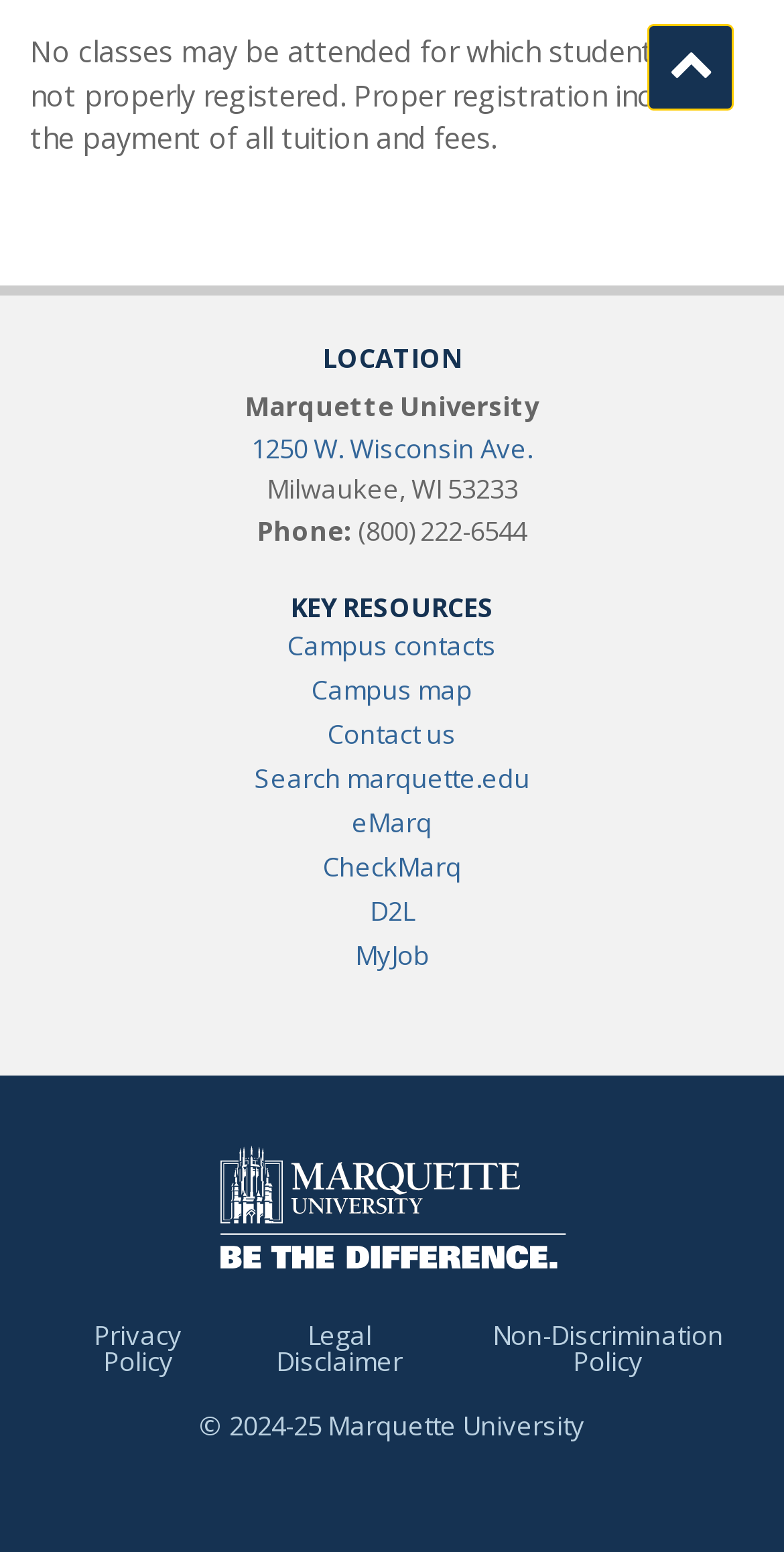Based on the element description: "Home", identify the bounding box coordinates for this UI element. The coordinates must be four float numbers between 0 and 1, listed as [left, top, right, bottom].

None